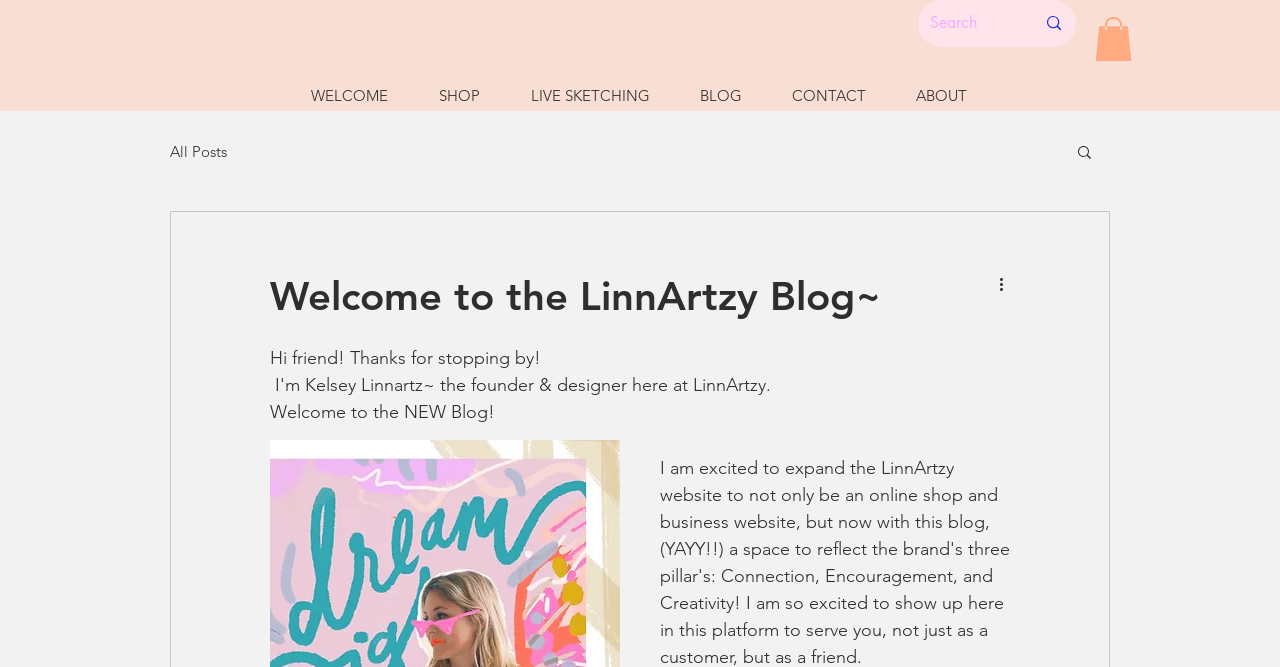Determine the bounding box coordinates of the region that needs to be clicked to achieve the task: "Search for something".

[0.727, 0.0, 0.785, 0.07]